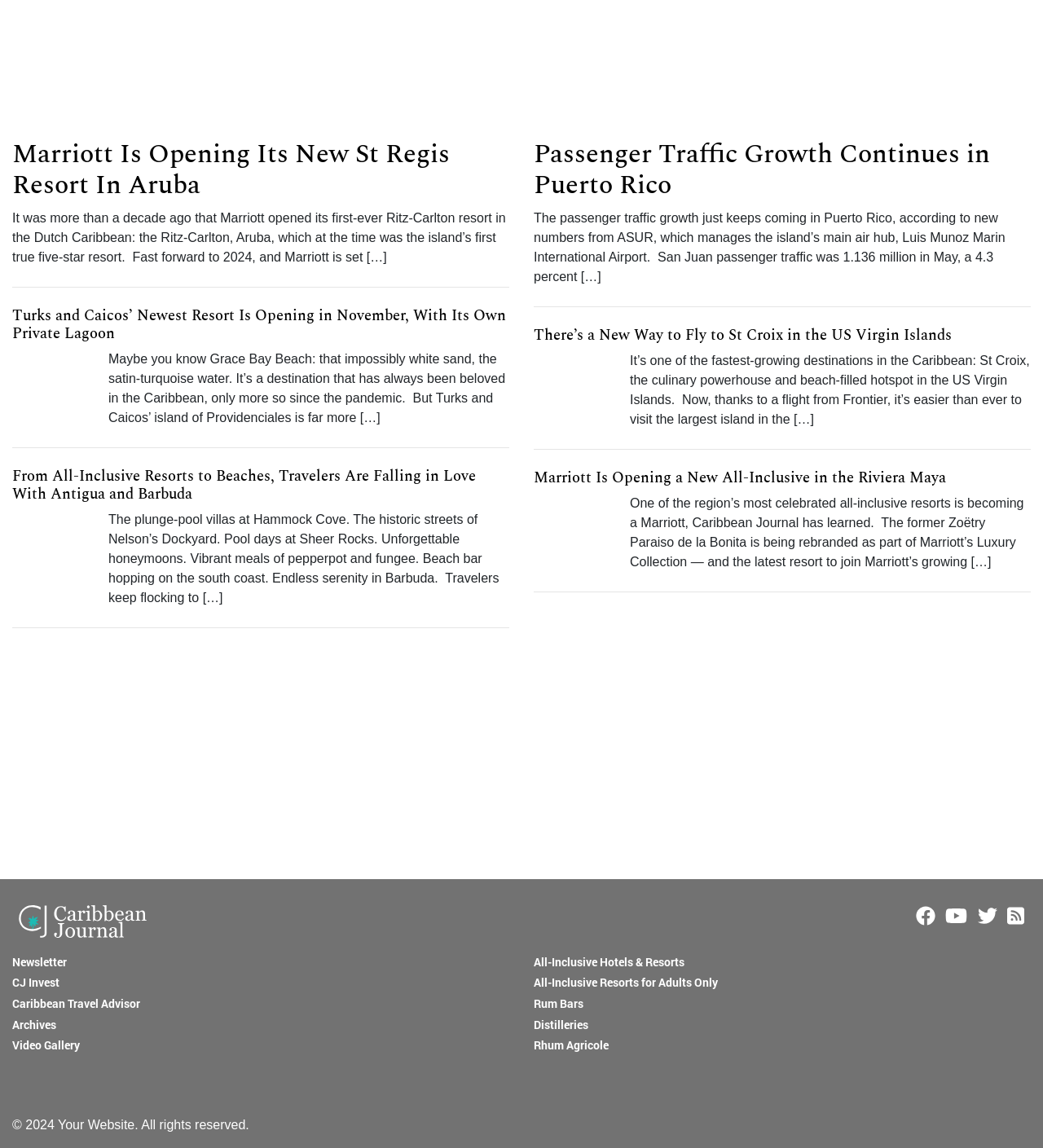How many images are on the webpage?
From the screenshot, provide a brief answer in one word or phrase.

7